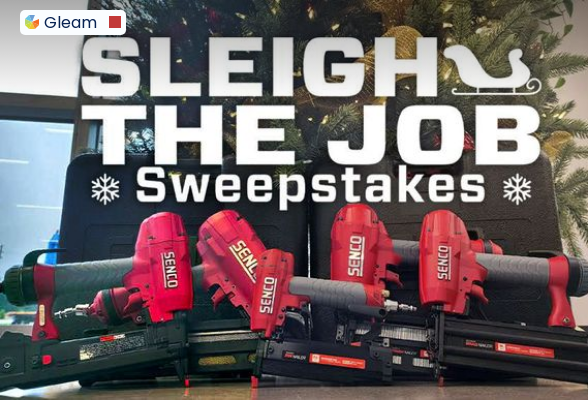Offer a detailed explanation of the image's components.

The image highlights SENCO's "Sleigh the Job Sweepstakes," showcasing an array of vibrant red pneumatic tools prominently displayed against an inviting backdrop that alludes to holiday festivities. The text "SLEIGH THE JOB" captures attention with its bold typography, accompanied by playful snowflake graphics, emphasizing the holiday spirit. Below it, the word "Sweepstakes" is neatly arranged, inviting viewers to engage in the promotional event. The tools displayed, emblazoned with the SENCO logo, suggest a focus on quality and performance, appealing to both professionals and DIY enthusiasts. This promotional imagery effectively conveys a blend of festive cheer and practical utility, encouraging participation in the sweepstakes for a chance to win these powerful tools.